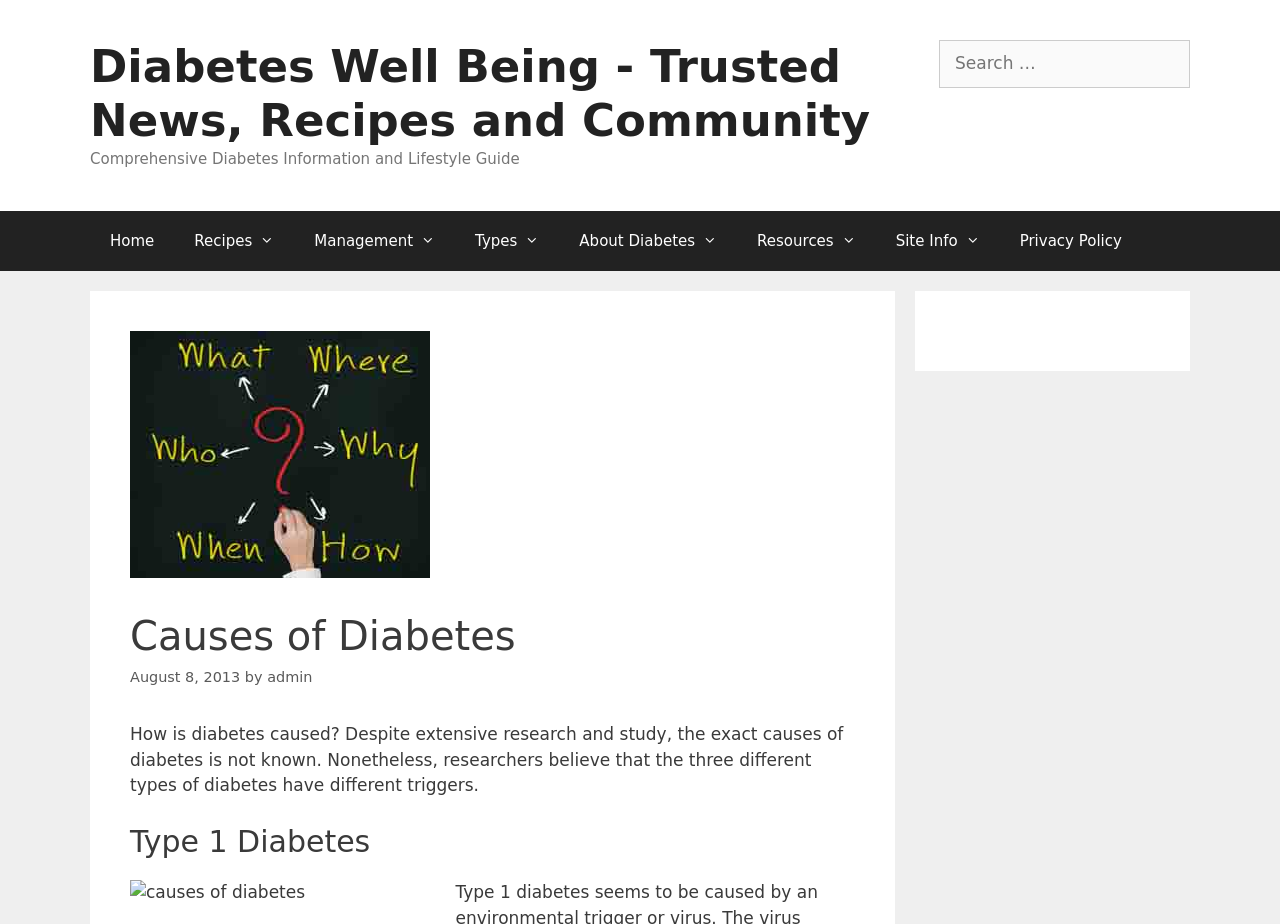Please identify the coordinates of the bounding box that should be clicked to fulfill this instruction: "Read about Types of Diabetes".

[0.356, 0.228, 0.437, 0.293]